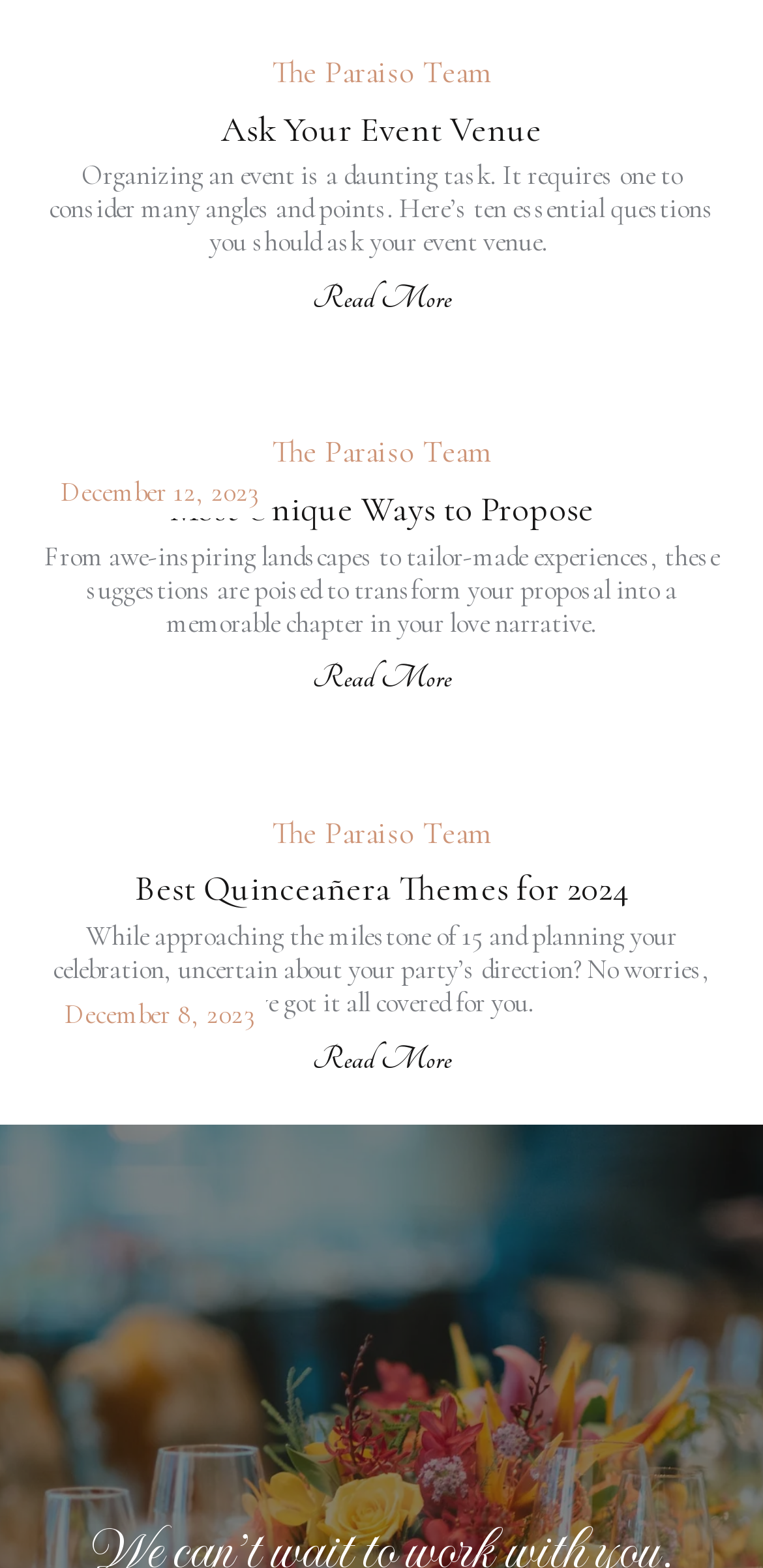What is the date of the latest article? Analyze the screenshot and reply with just one word or a short phrase.

December 12, 2023